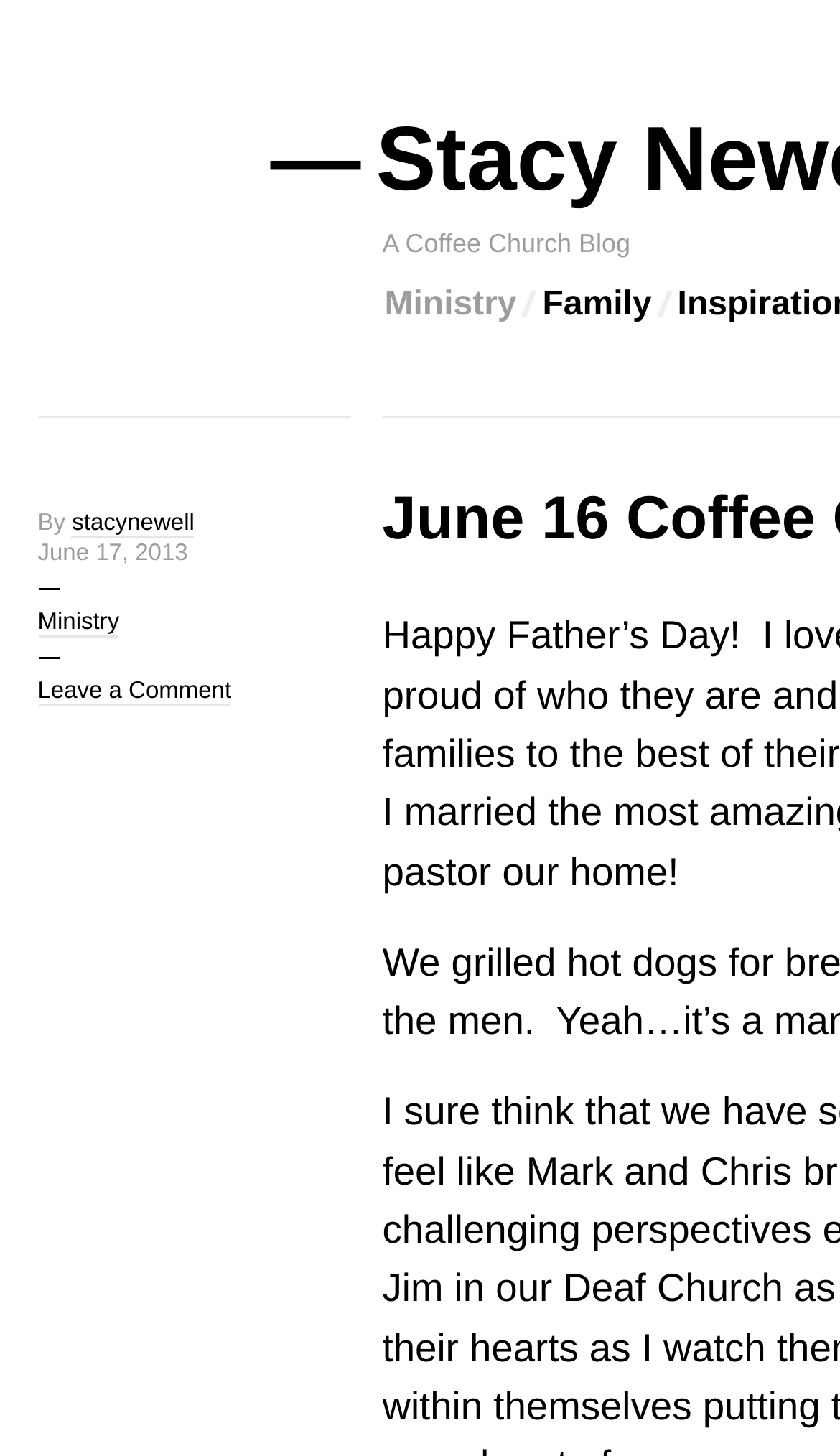Extract the bounding box coordinates for the UI element described by the text: "Leonhardt". The coordinates should be in the form of [left, top, right, bottom] with values between 0 and 1.

None